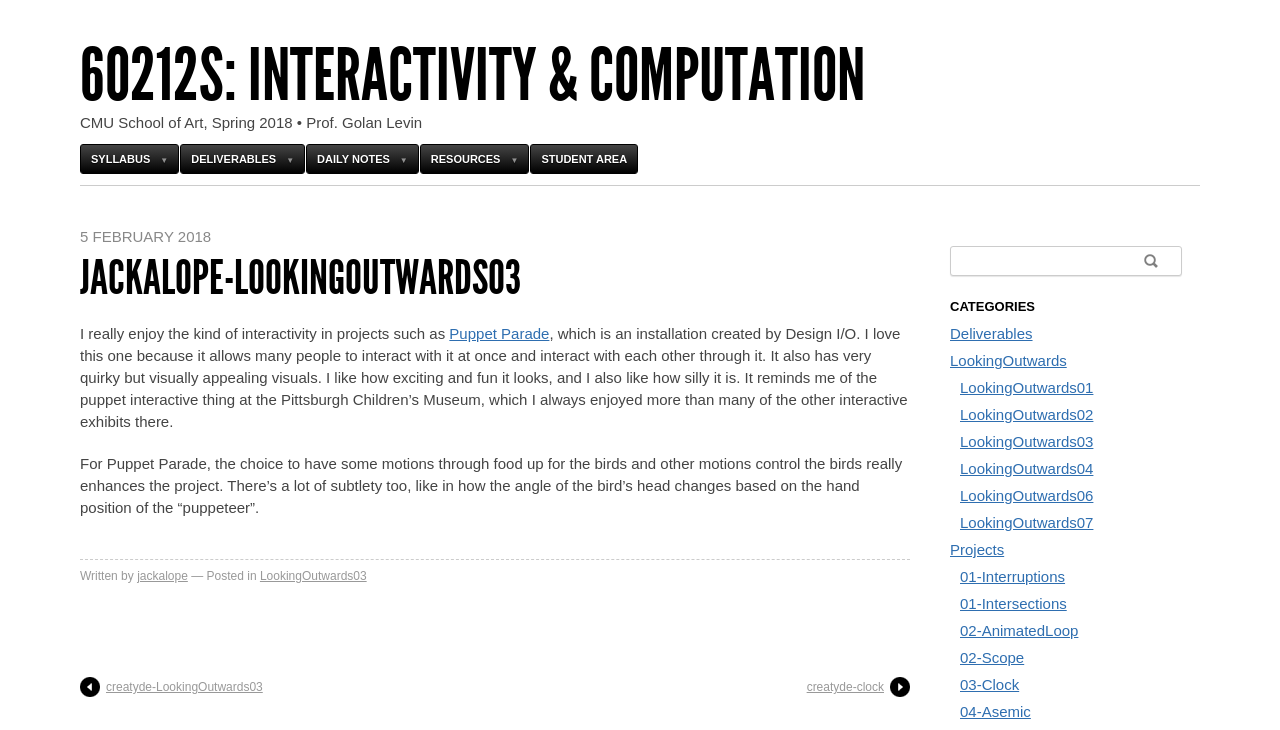Determine the bounding box coordinates of the clickable region to follow the instruction: "Search for something".

[0.742, 0.337, 0.923, 0.378]